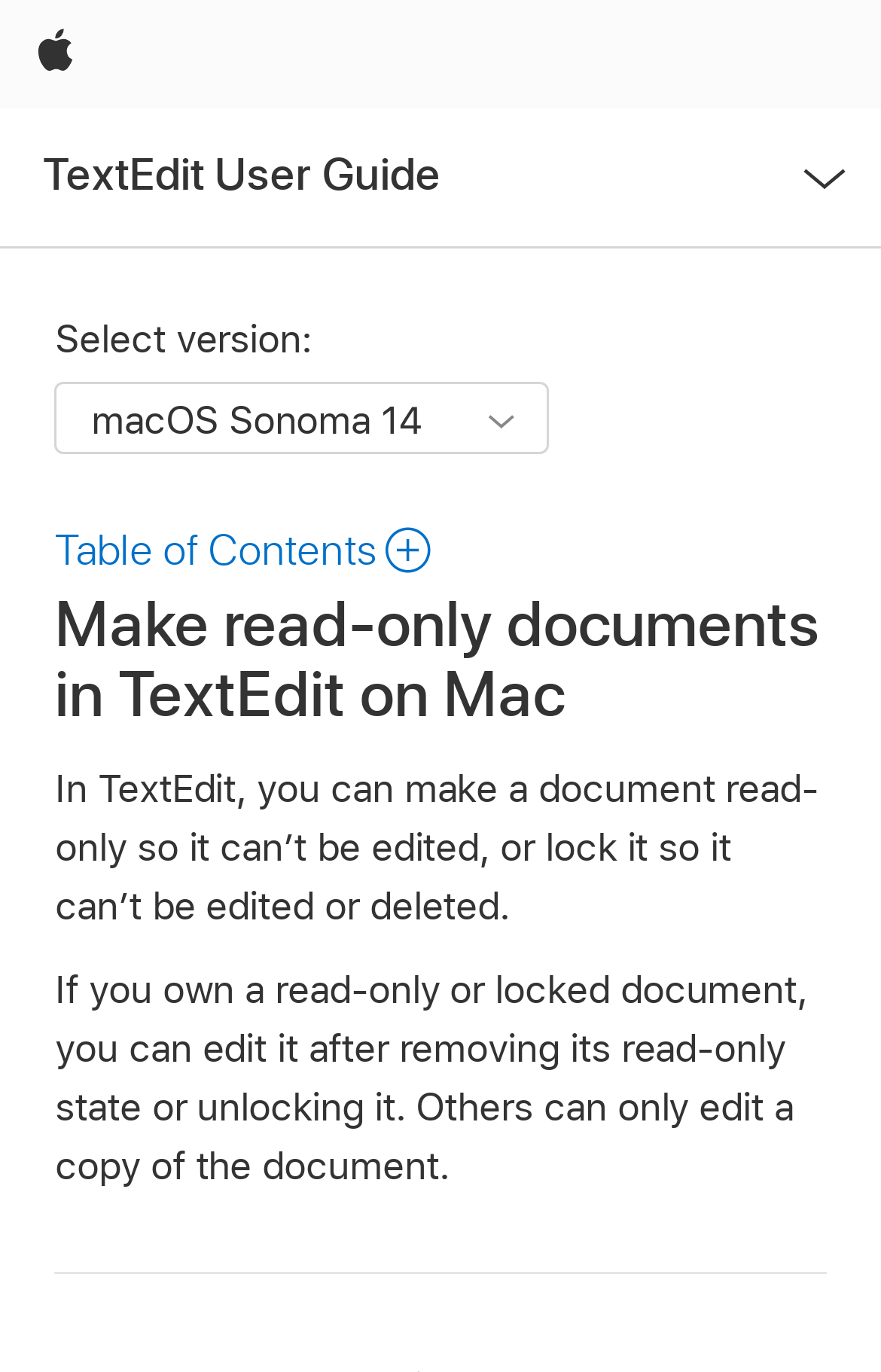Provide a thorough description of the webpage's content and layout.

The webpage is about making read-only documents in TextEdit on Mac, as indicated by the title "Make read-only documents in TextEdit on Mac". At the top of the page, there is a global navigation section with an "Apple" link, accompanied by a small image, positioned at the top-left corner. Below this section, there is a local navigation section with a "TextEdit User Guide" link, an "Open Menu" button, and a "Select version:" dropdown menu with a help text. 

On the left side of the page, there is a "Table of Contents" button with an icon. The main content of the page starts with a heading "Make read-only documents in TextEdit on Mac", followed by two paragraphs of text. The first paragraph explains how to make a document read-only or lock it in TextEdit, and the second paragraph describes what happens when a document is read-only or locked, including the ability to edit a copy of the document.